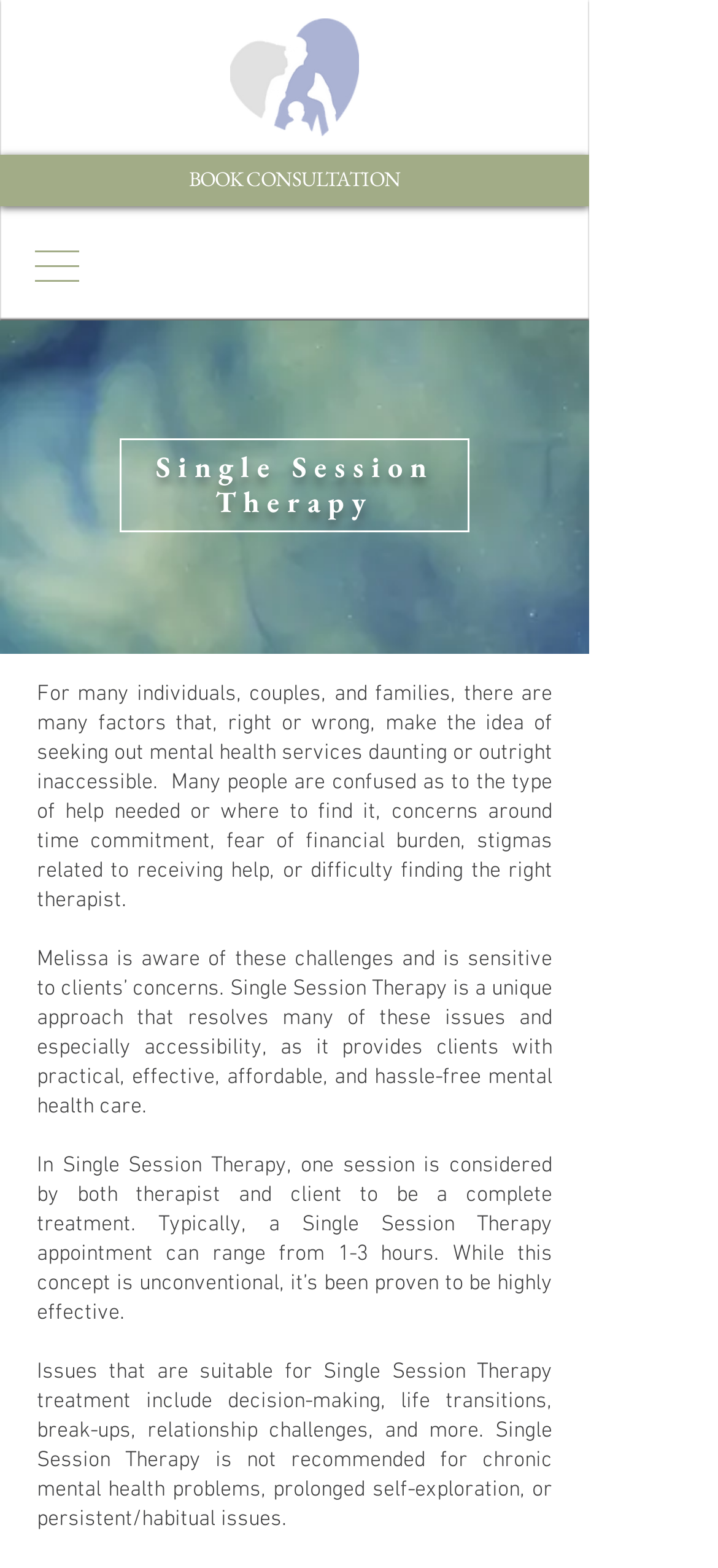Give a detailed account of the webpage, highlighting key information.

The webpage is about Single Session Therapy, a unique approach to mental health care. At the top left corner, there is a navigation menu labeled "Site" with a button that has a popup menu. Next to it, there is an image. 

Below the navigation menu, there are two prominent links: "BOOK CONSULTATION" on the left side and a link with a logo "care cousleing logo without car" on the right side. The logo is accompanied by an image.

The main content of the webpage is divided into several paragraphs. The first paragraph explains the challenges people face when seeking mental health services, such as confusion, time commitment, financial burden, and stigma. 

Below this paragraph, there are three more paragraphs that describe Single Session Therapy. The first paragraph explains that Melissa, the therapist, is aware of these challenges and offers a unique approach that resolves many of these issues. The second paragraph describes Single Session Therapy as a complete treatment in one session, which can range from 1-3 hours. The third paragraph lists the issues that are suitable for Single Session Therapy treatment, such as decision-making, life transitions, and relationship challenges.

On the right side of the webpage, there is a region labeled "Slideshow" with a heading "Single Session Therapy".